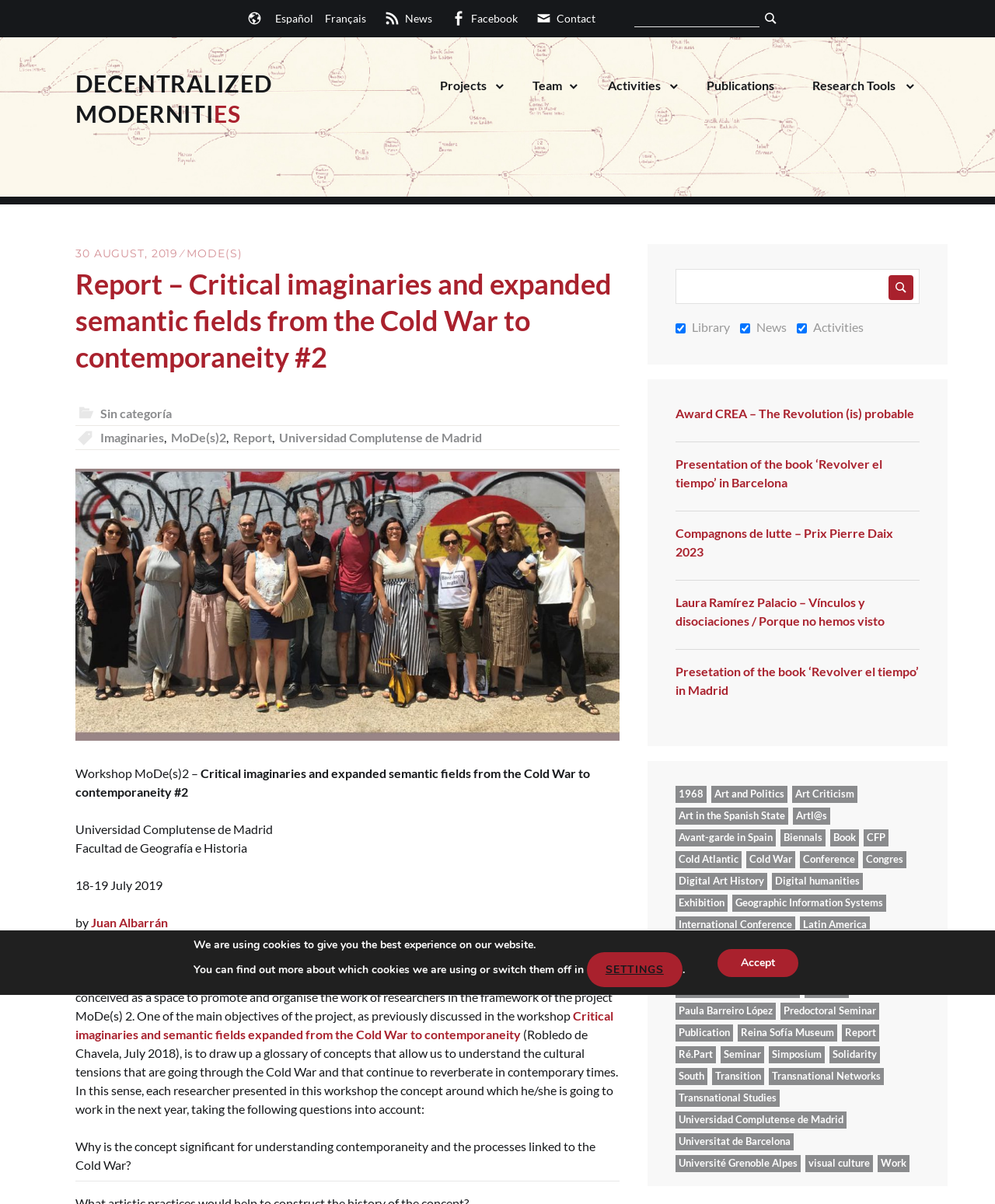How many categories are there in the search filter?
Examine the image closely and answer the question with as much detail as possible.

The search filter contains checkboxes for 'Library', 'News', and 'Activities', which makes a total of 3 categories.